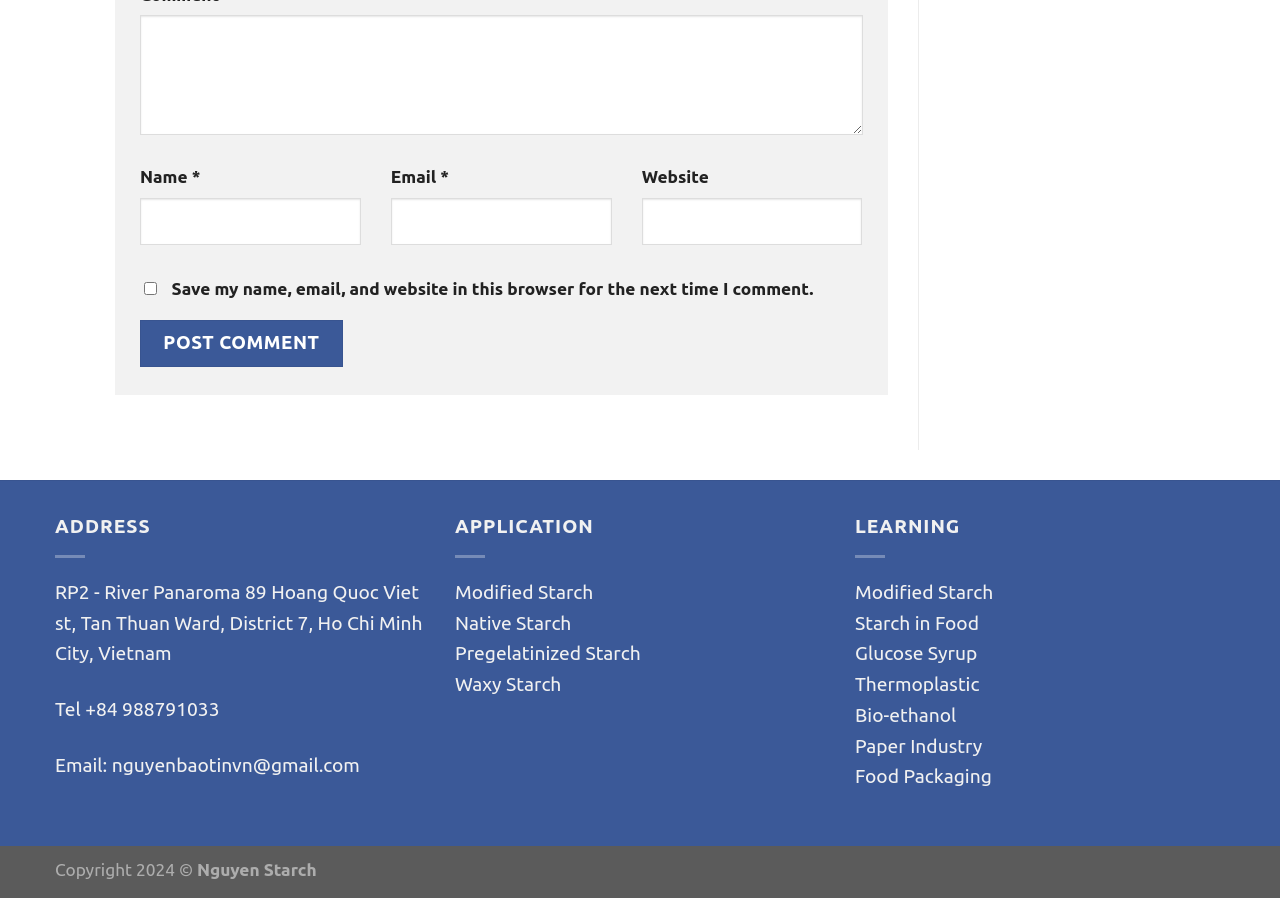Extract the bounding box coordinates for the described element: "Native Starch". The coordinates should be represented as four float numbers between 0 and 1: [left, top, right, bottom].

[0.355, 0.681, 0.446, 0.706]